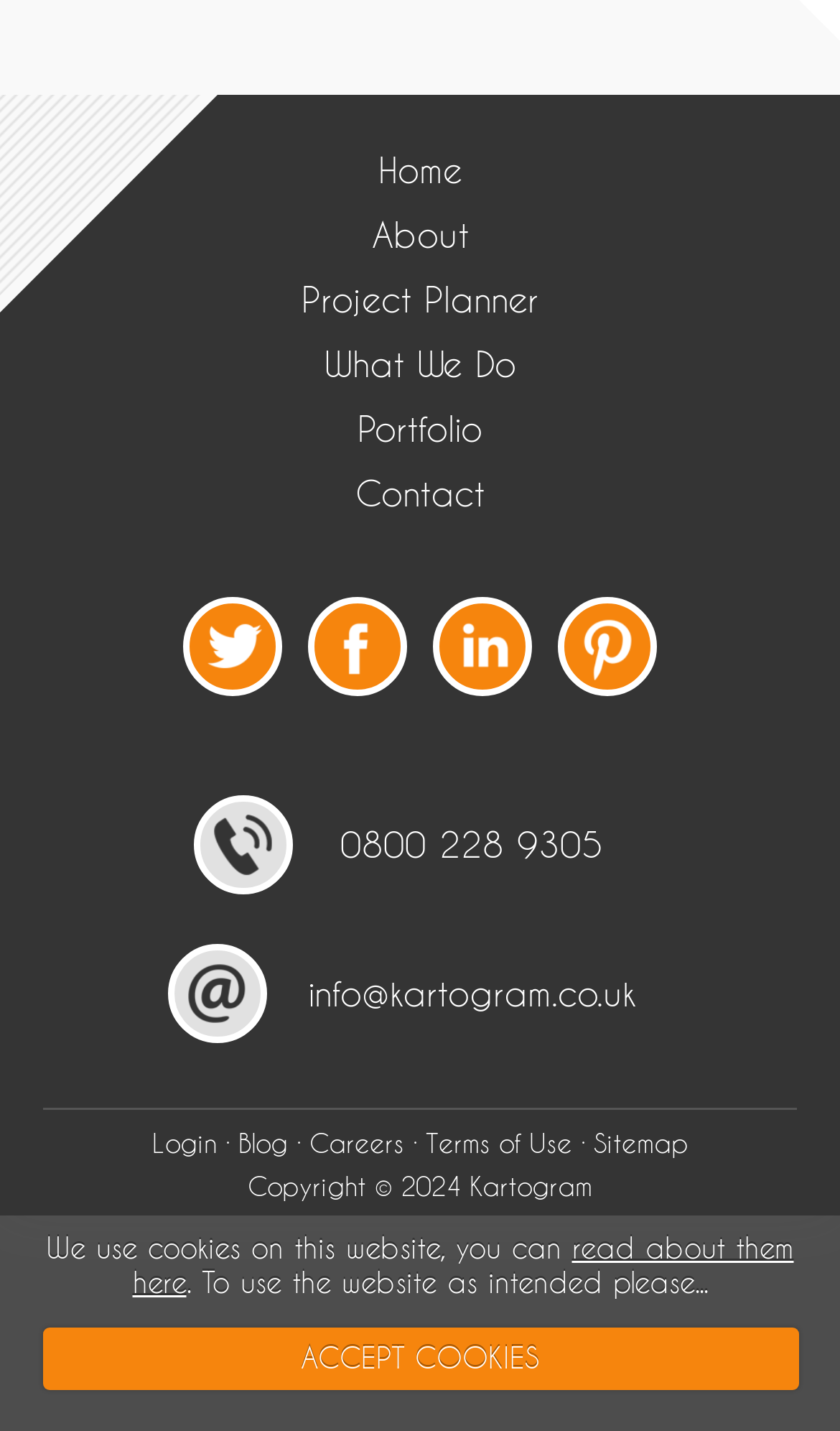Kindly determine the bounding box coordinates of the area that needs to be clicked to fulfill this instruction: "view project planner".

[0.0, 0.187, 1.0, 0.232]